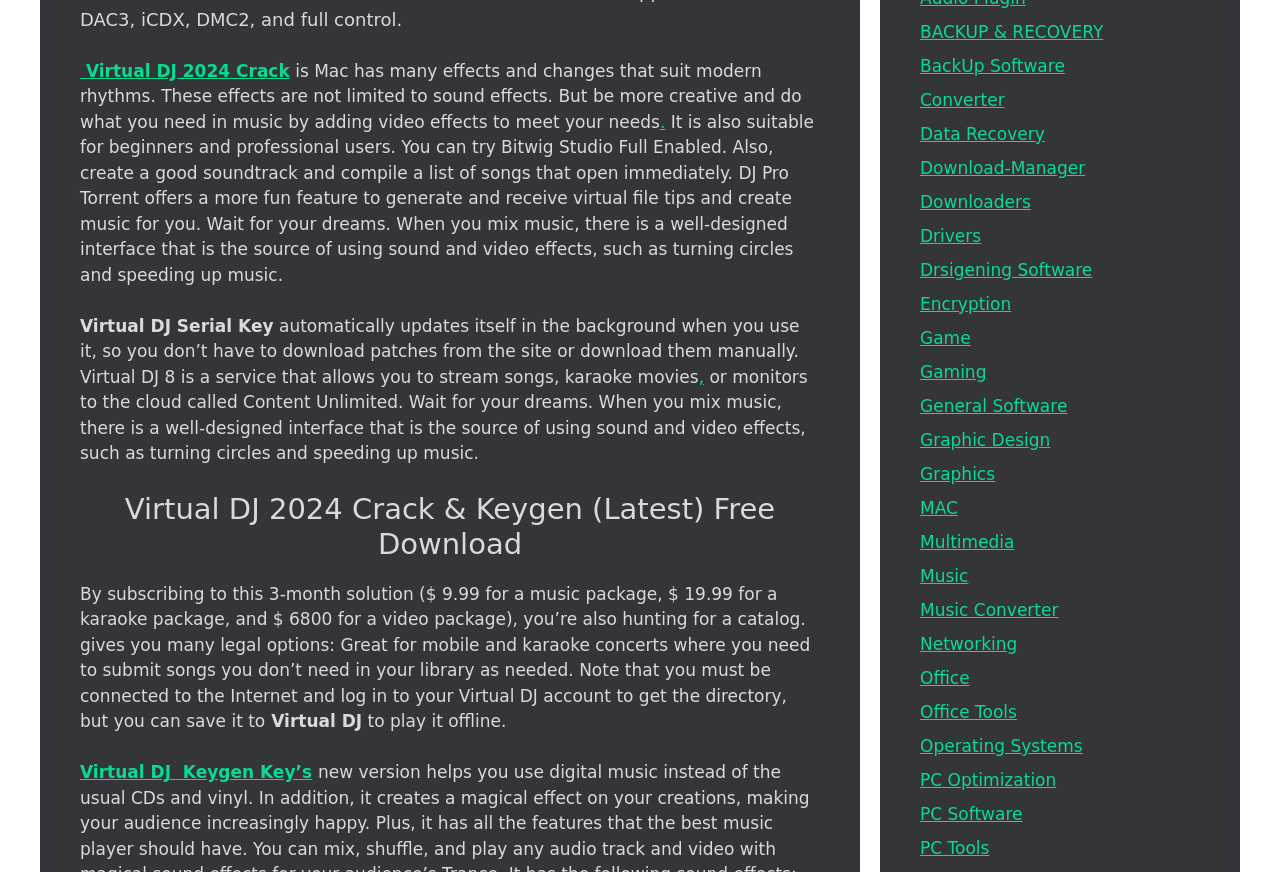Pinpoint the bounding box coordinates of the clickable element to carry out the following instruction: "Read about Virtual DJ Serial Key."

[0.062, 0.362, 0.214, 0.385]